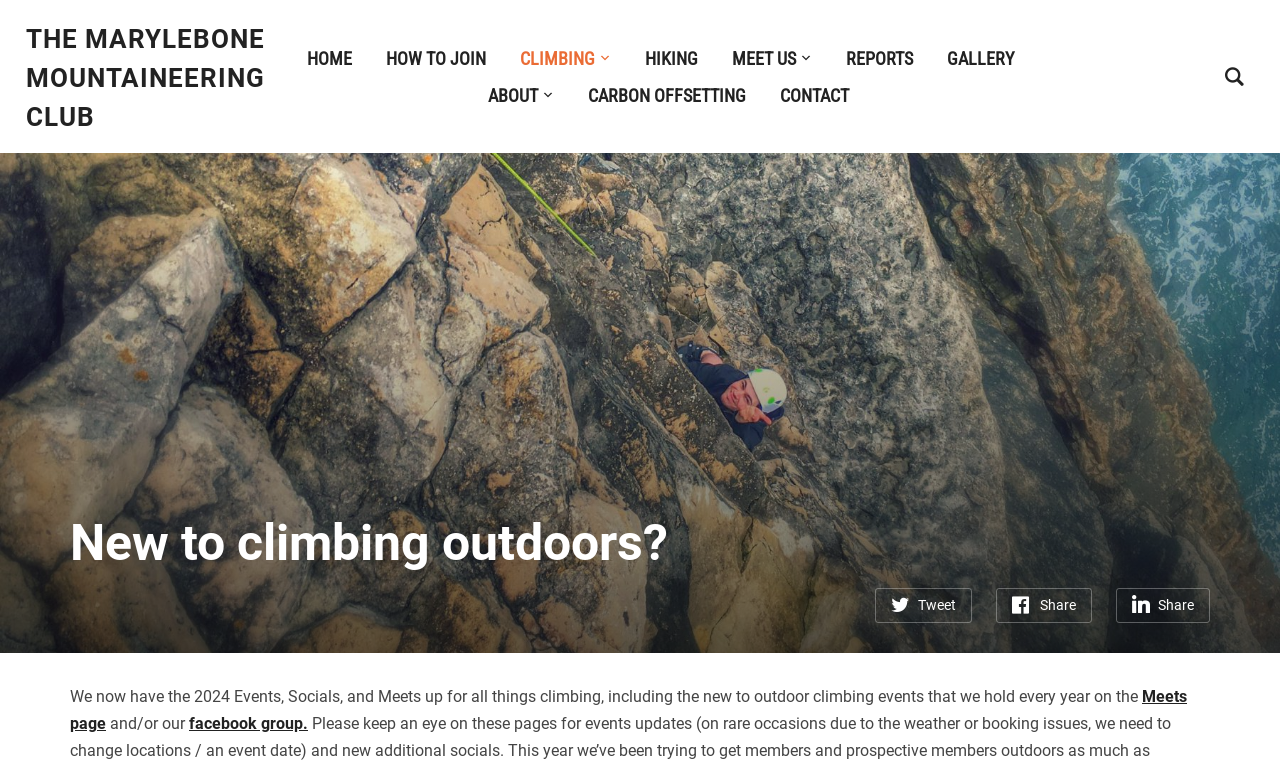Find the bounding box coordinates of the clickable area that will achieve the following instruction: "View the MEETS page".

[0.055, 0.89, 0.927, 0.95]